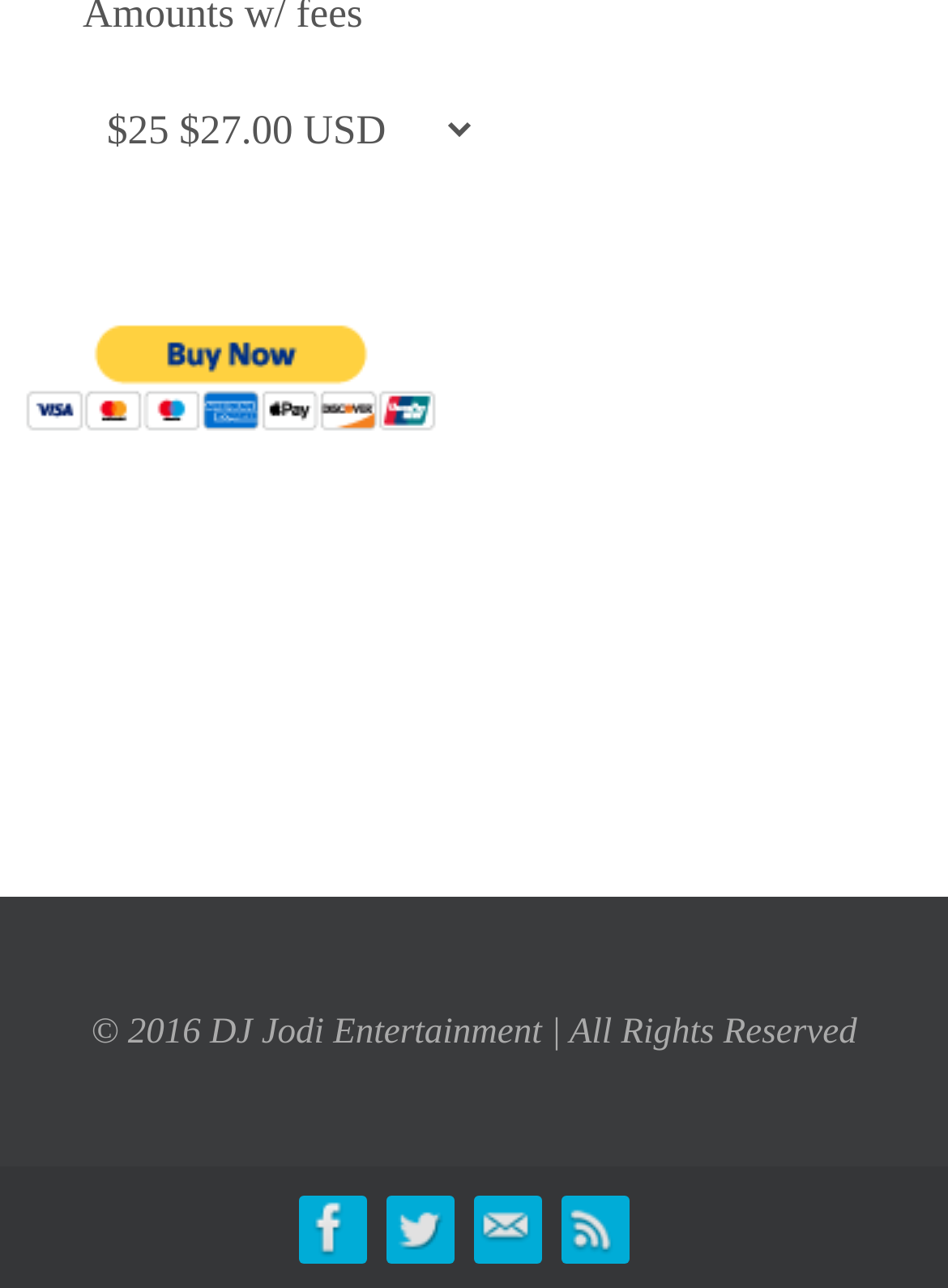What is the copyright year?
Provide a detailed and well-explained answer to the question.

The StaticText element with the text '© 2016 DJ Jodi Entertainment | All Rights Reserved' indicates that the copyright year is 2016.